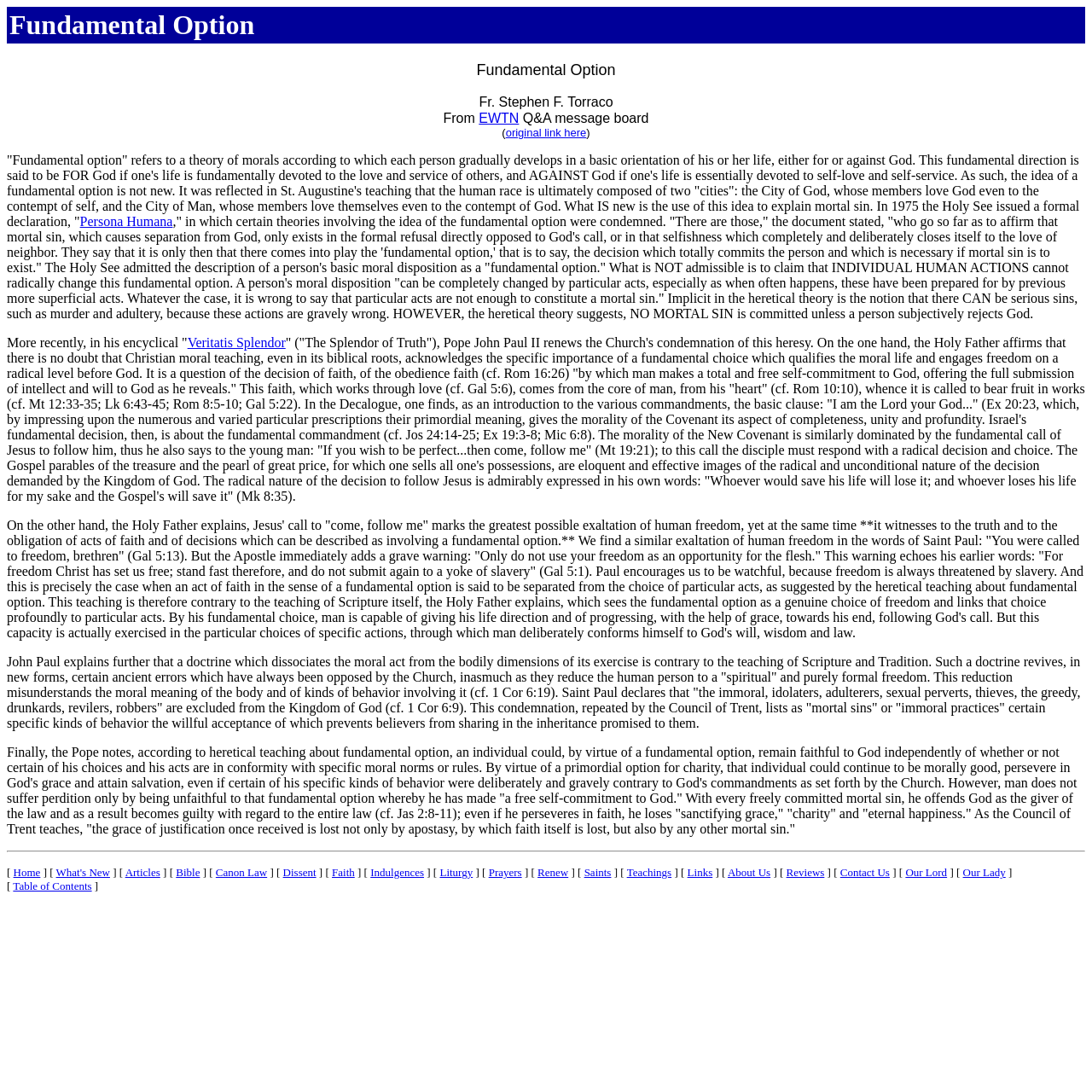Answer the following in one word or a short phrase: 
What is the significance of the 'City of God' and 'City of Man' in the context of fundamental option?

Two moral orientations